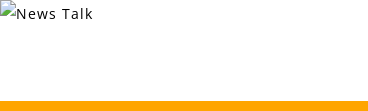Describe all the elements and aspects of the image comprehensively.

The image associated with the caption represents a logo or branding for "News Talk," highlighting its significance in the context of Segway Adventures Ltd. This logo appears within a section dedicated to showcasing various media mentions, emphasizing the attention and credibility the company has garnered in the press. Positioned in the lower-left corner of the webpage, this branding connects visitors to the dynamic offerings of Segway experiences, reinforcing the adventurous spirit and fun associated with the activities they provide. The inviting nature of the logo contributes to the overall theme of excitement and engagement that characterizes Segway Adventures.